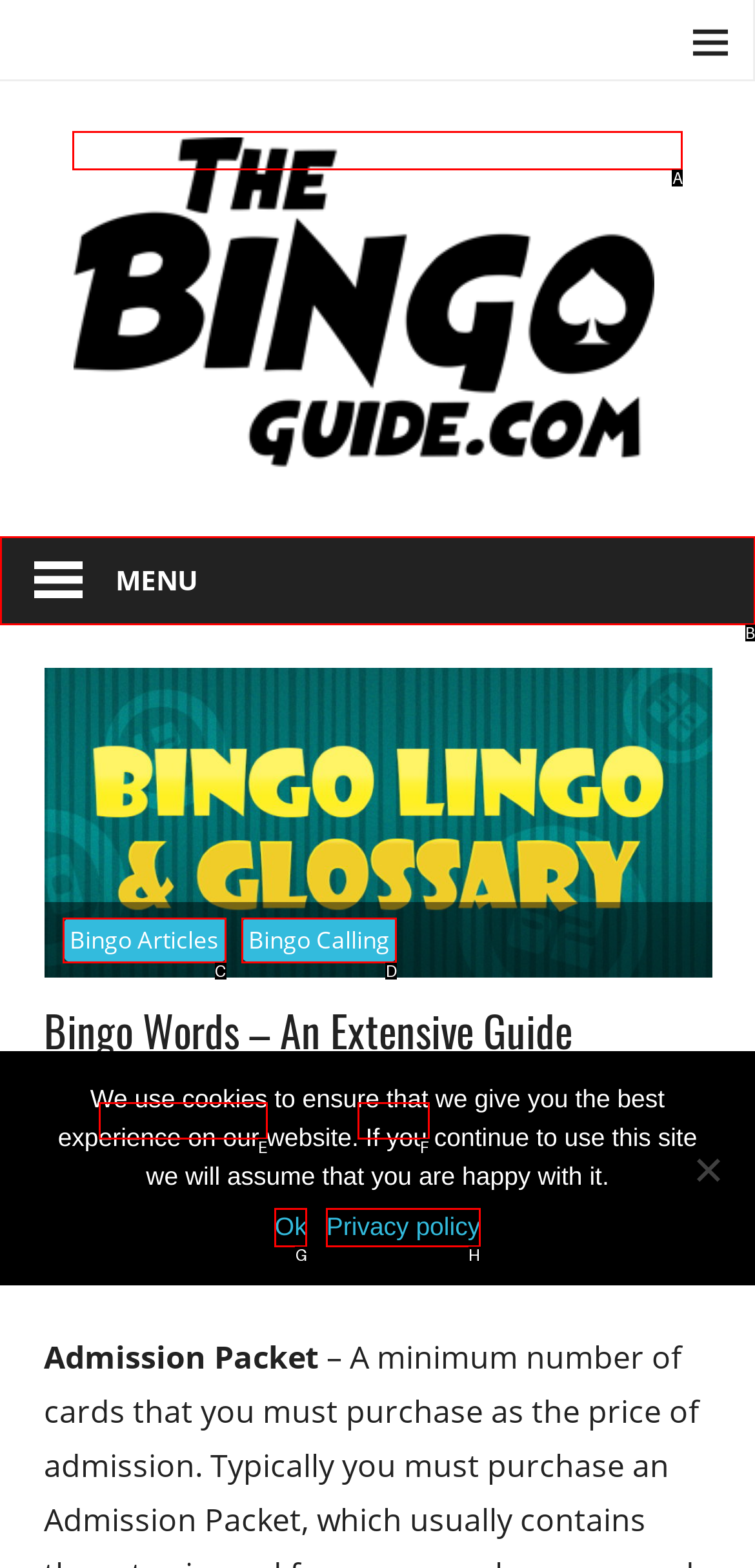From the provided options, pick the HTML element that matches the description: parent_node: The Bingo Guide. Respond with the letter corresponding to your choice.

A